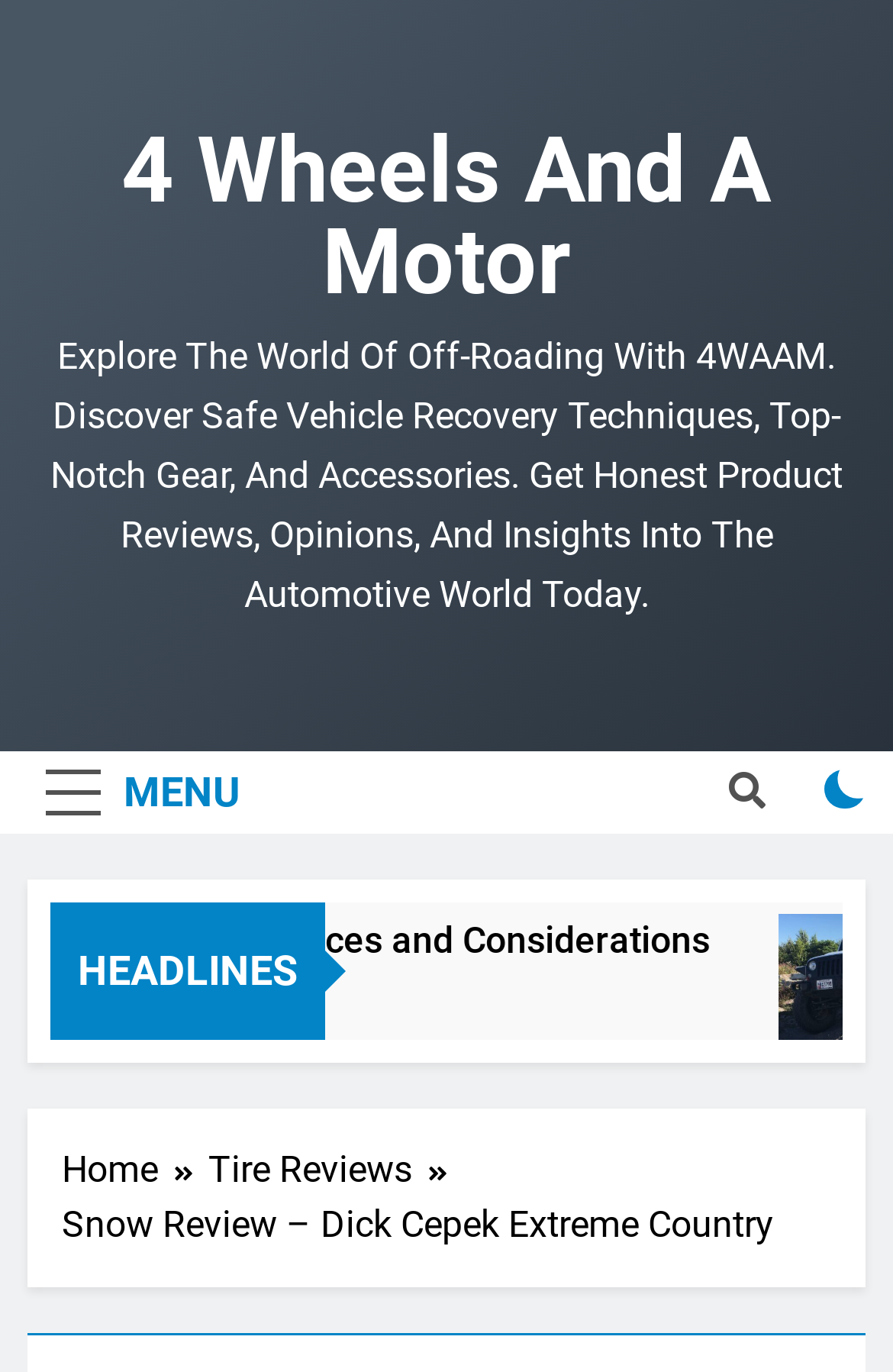Given the element description: "4 Wheels and a Motor", predict the bounding box coordinates of this UI element. The coordinates must be four float numbers between 0 and 1, given as [left, top, right, bottom].

[0.136, 0.085, 0.864, 0.23]